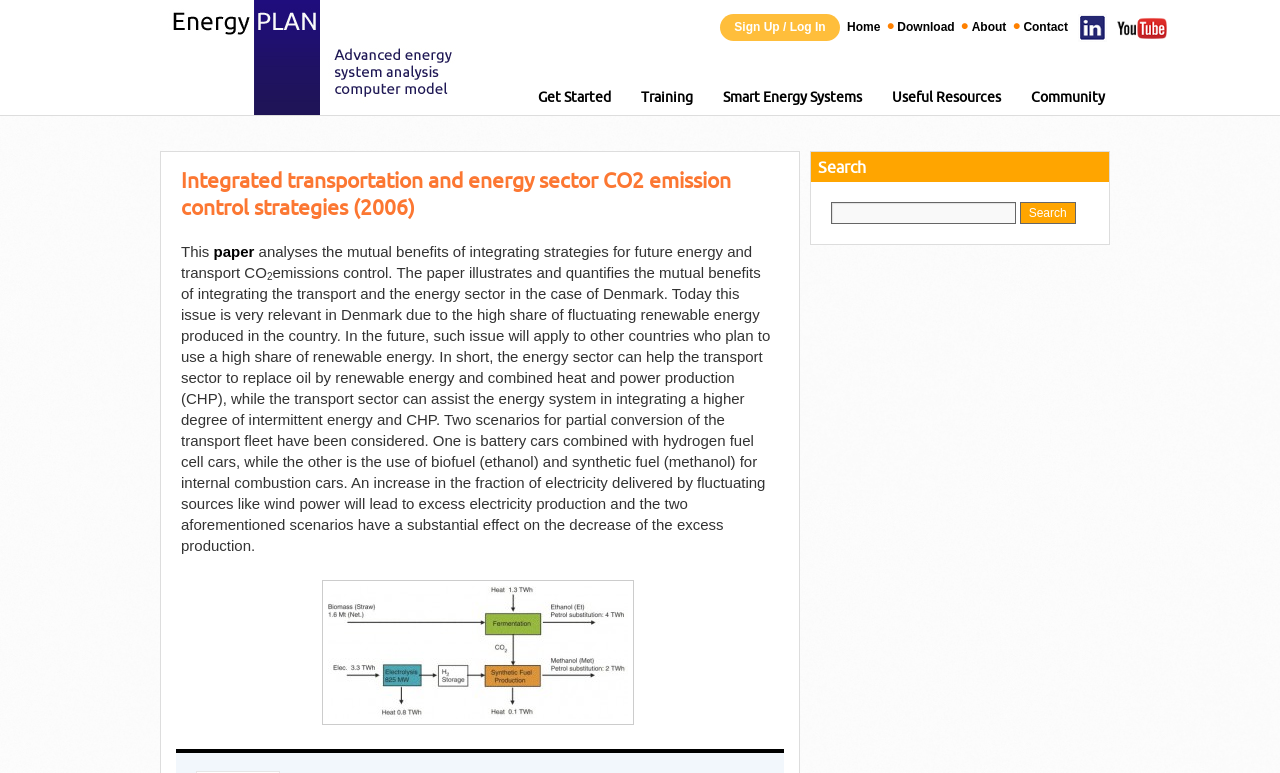For the following element description, predict the bounding box coordinates in the format (top-left x, top-left y, bottom-right x, bottom-right y). All values should be floating point numbers between 0 and 1. Description: Smart Energy Systems

[0.553, 0.101, 0.685, 0.15]